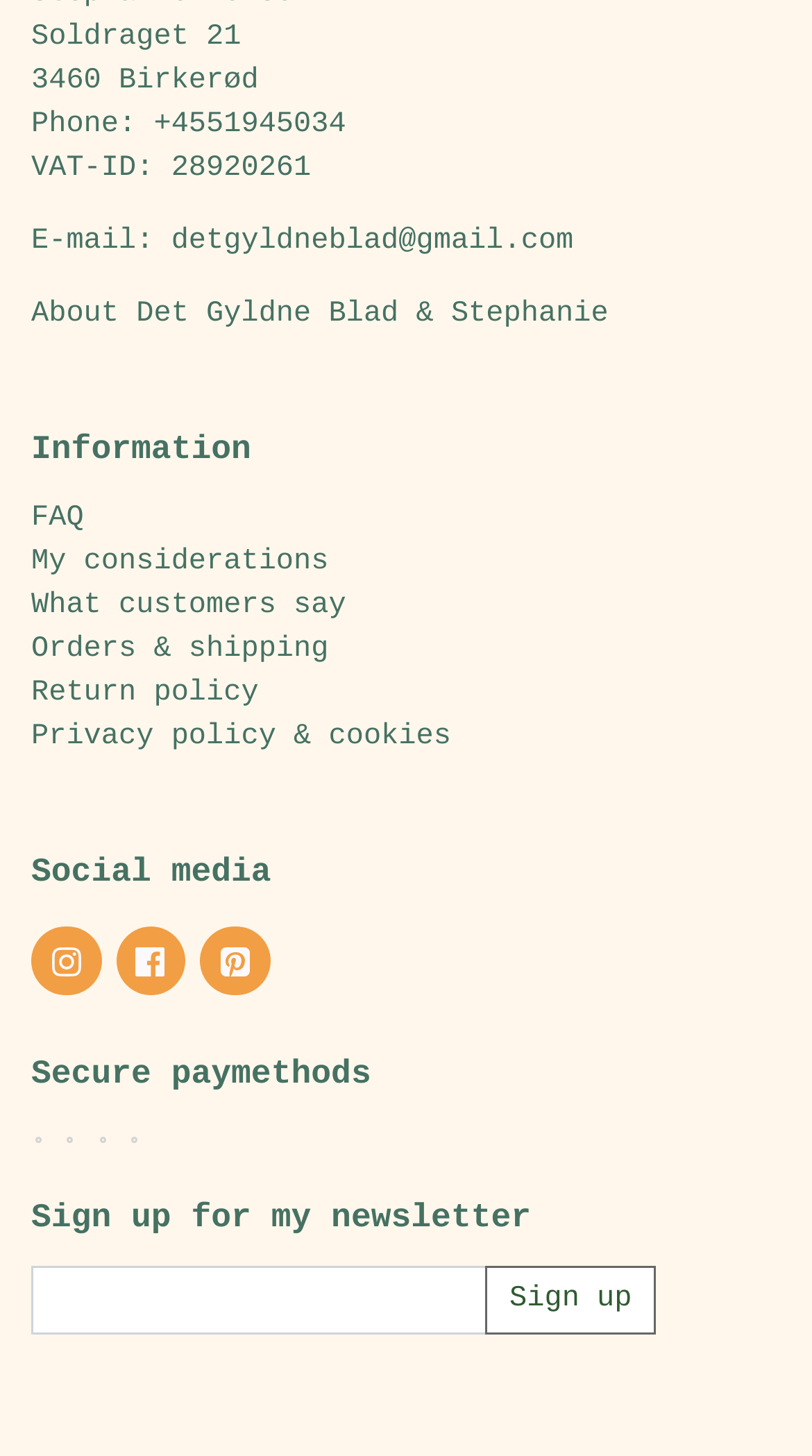Given the content of the image, can you provide a detailed answer to the question?
What is the phone number of Det Gyldne Blad?

I found the phone number by looking at the static text element that contains the text 'Phone: +4551945034'.